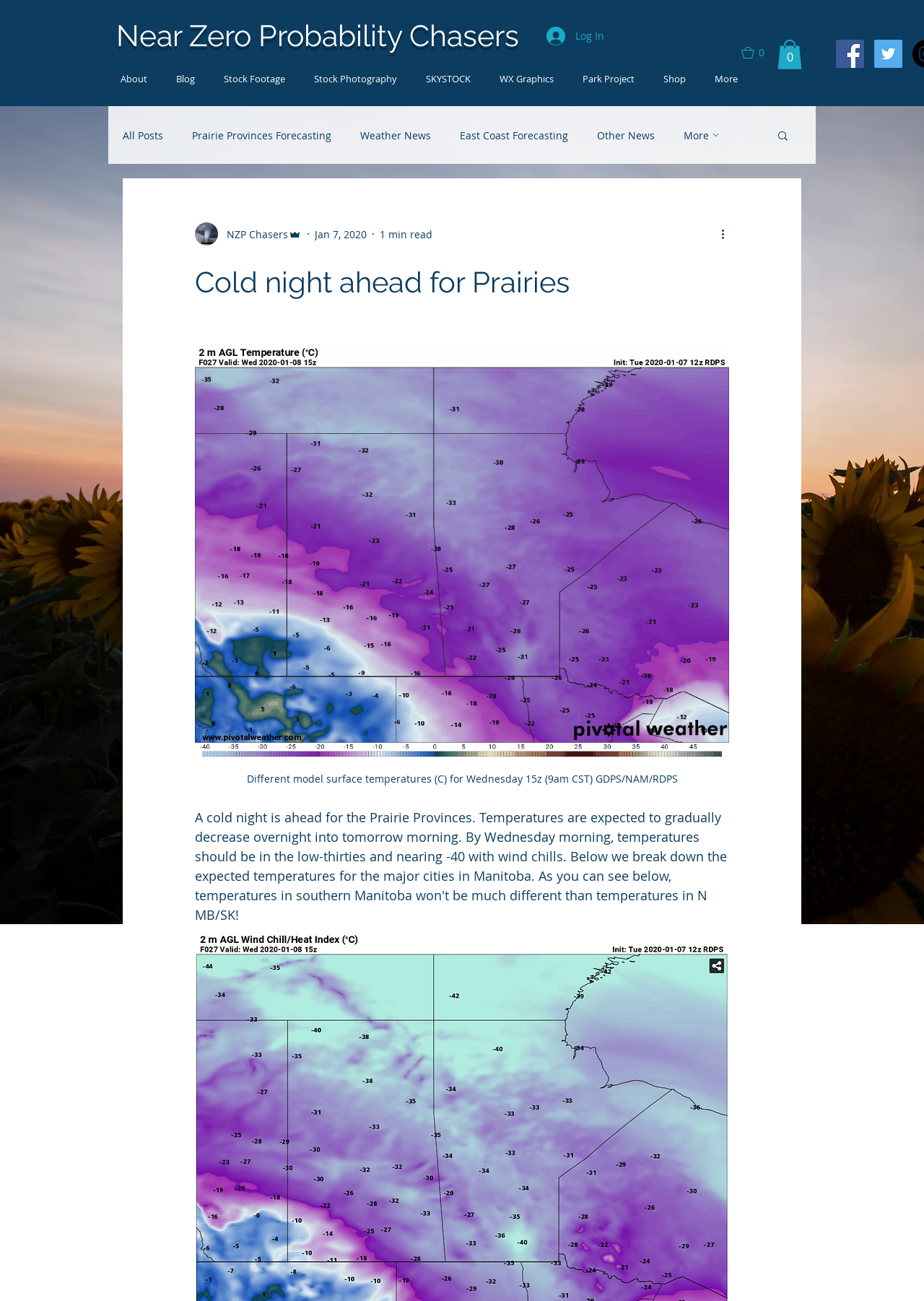Observe the image and answer the following question in detail: How many items are in the cart?

The button 'Cart (0)' and 'Cart with 0 items' indicate that there are no items in the cart.